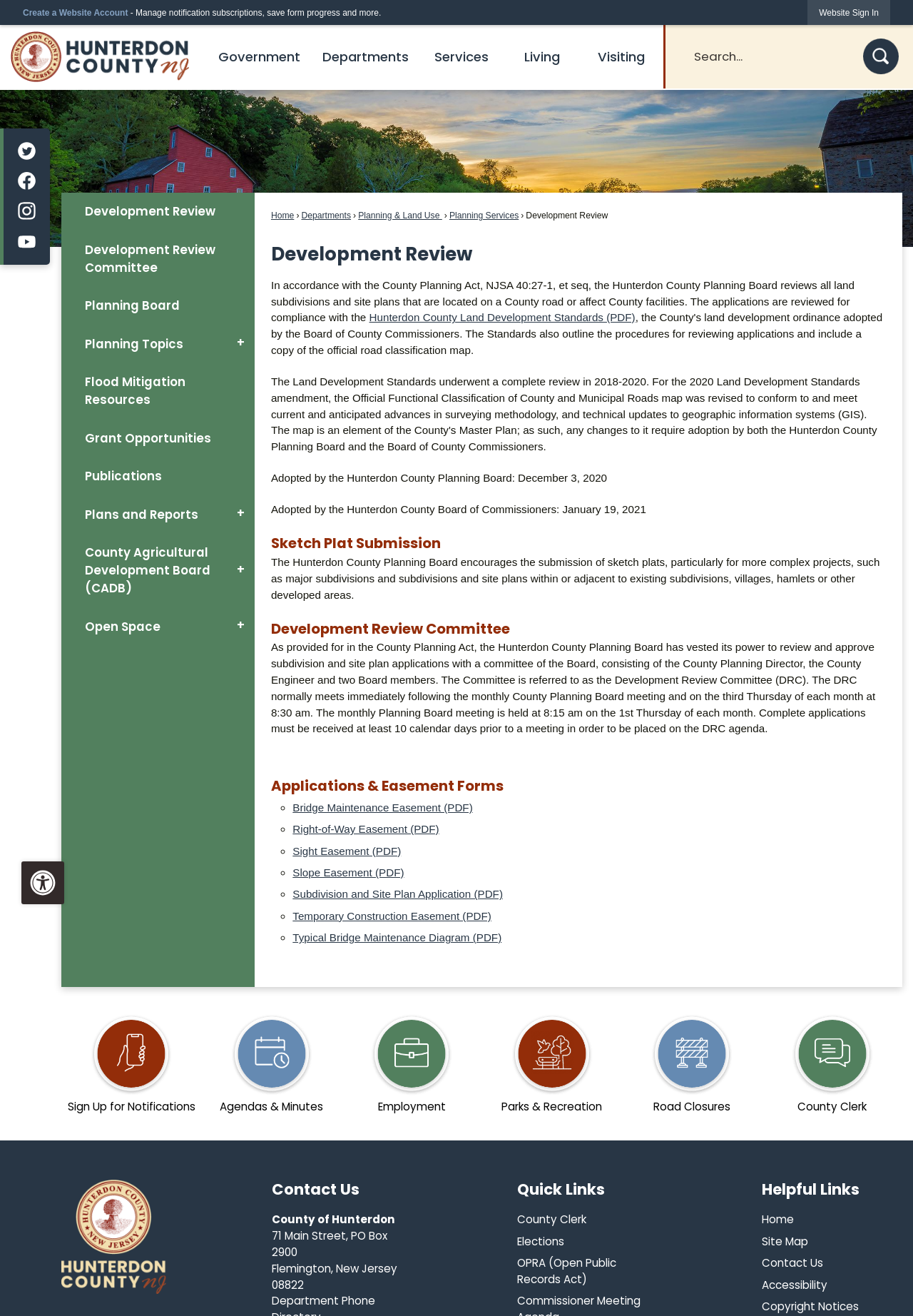Provide the bounding box coordinates for the UI element that is described as: "Bridge Maintenance Easement (PDF)".

[0.321, 0.609, 0.518, 0.618]